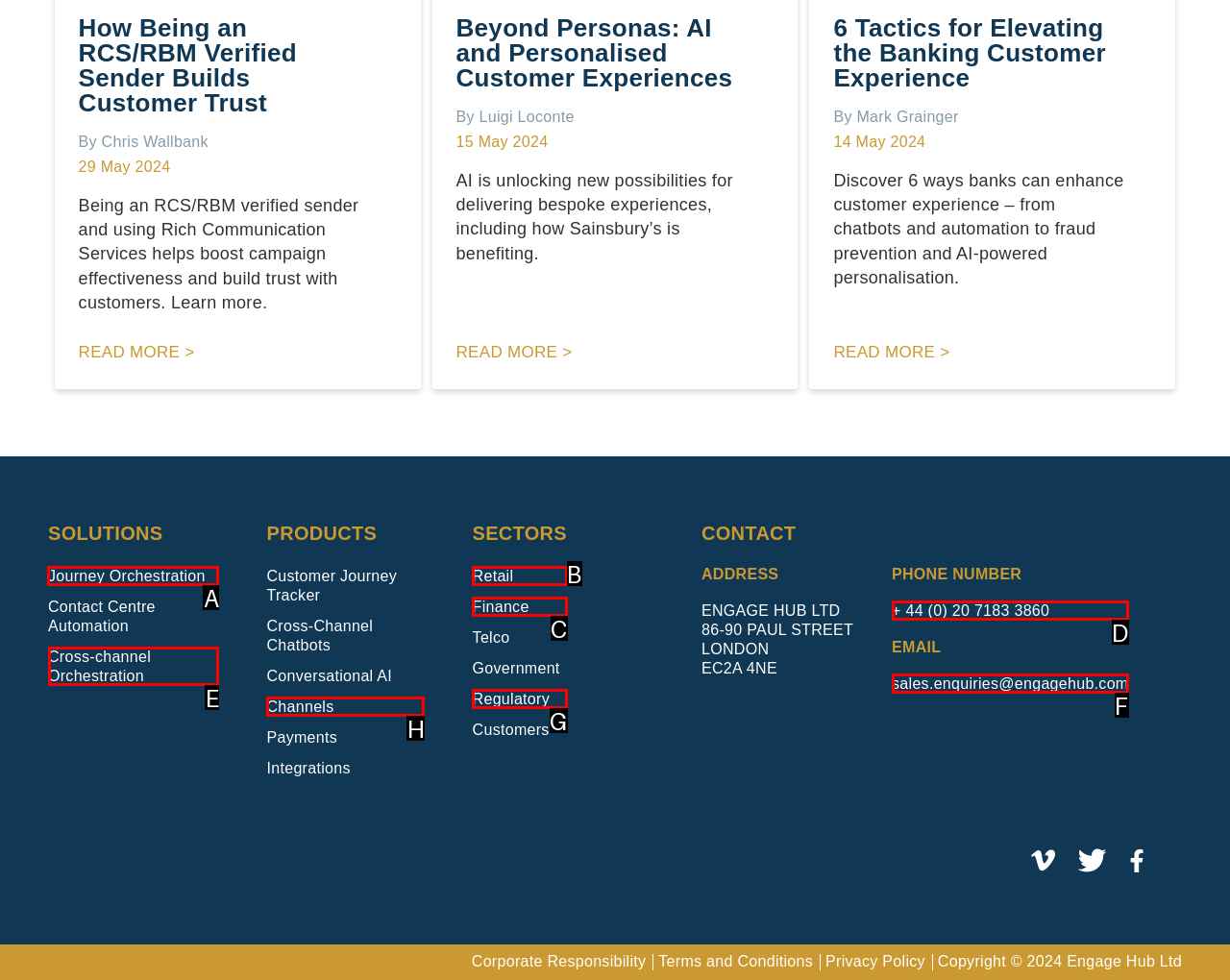To achieve the task: Click on Journey Orchestration, indicate the letter of the correct choice from the provided options.

A